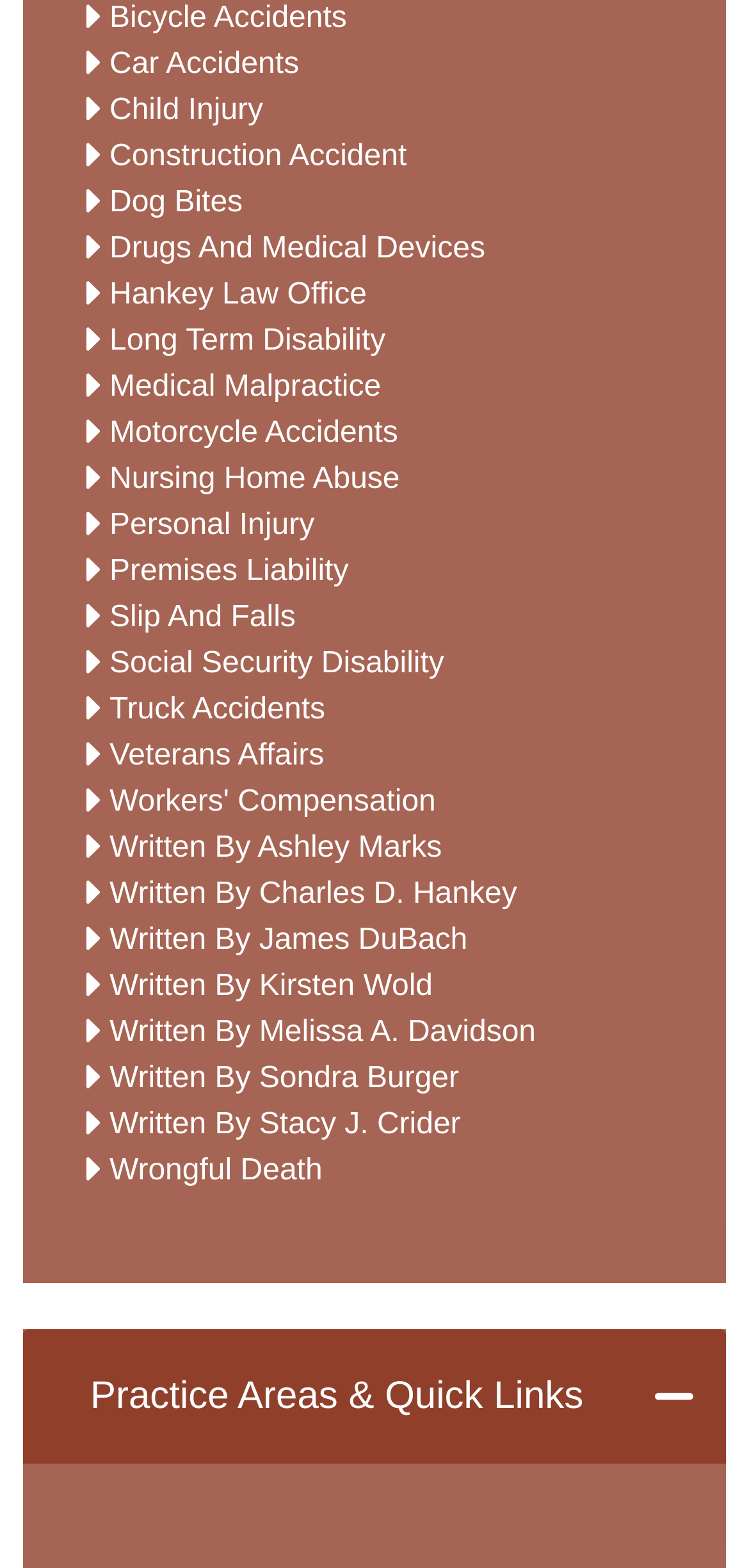Please find and report the bounding box coordinates of the element to click in order to perform the following action: "Click on Wrongful Death". The coordinates should be expressed as four float numbers between 0 and 1, in the format [left, top, right, bottom].

[0.146, 0.736, 0.43, 0.757]